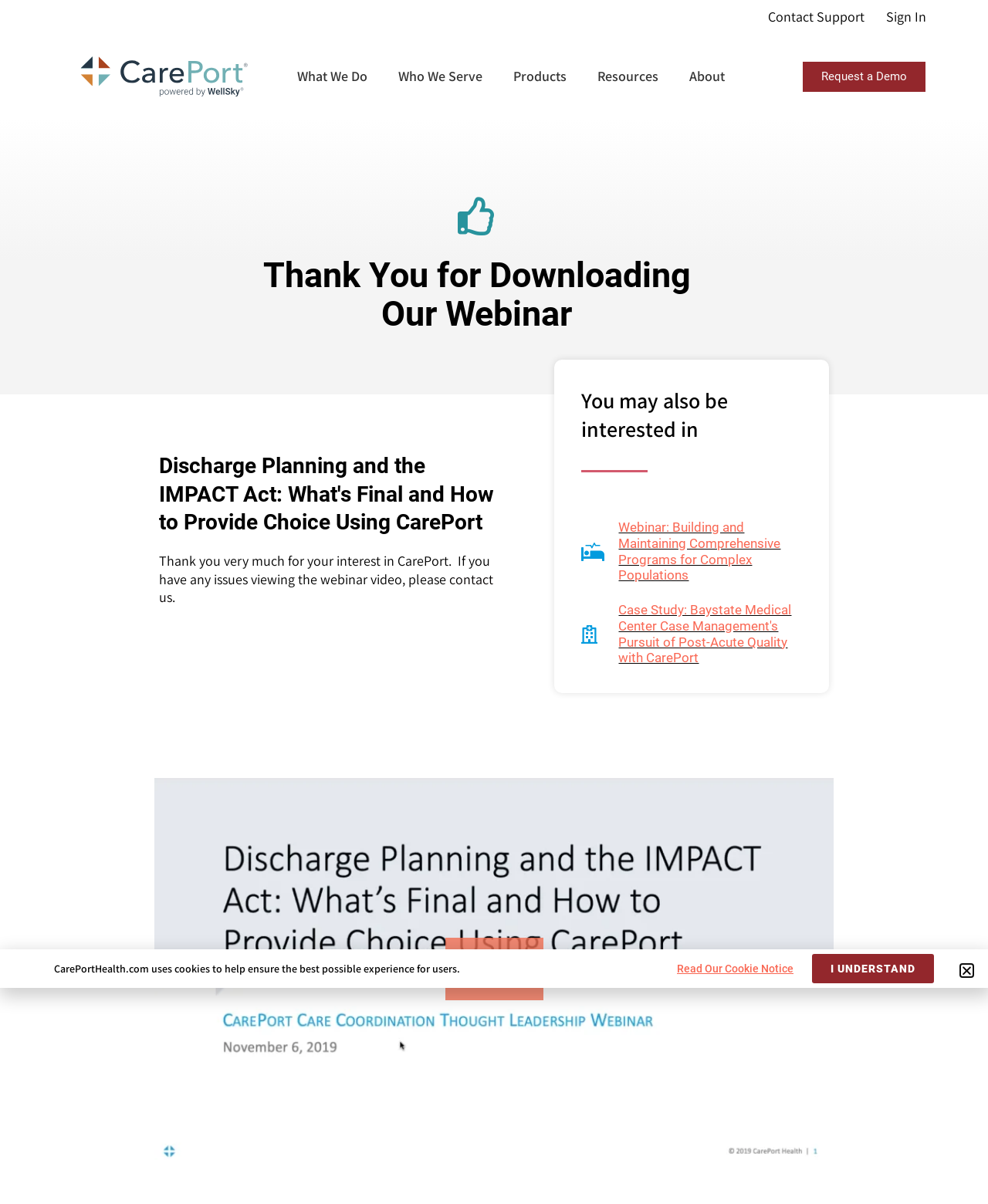Can you pinpoint the bounding box coordinates for the clickable element required for this instruction: "Click Play"? The coordinates should be four float numbers between 0 and 1, i.e., [left, top, right, bottom].

[0.451, 0.779, 0.55, 0.831]